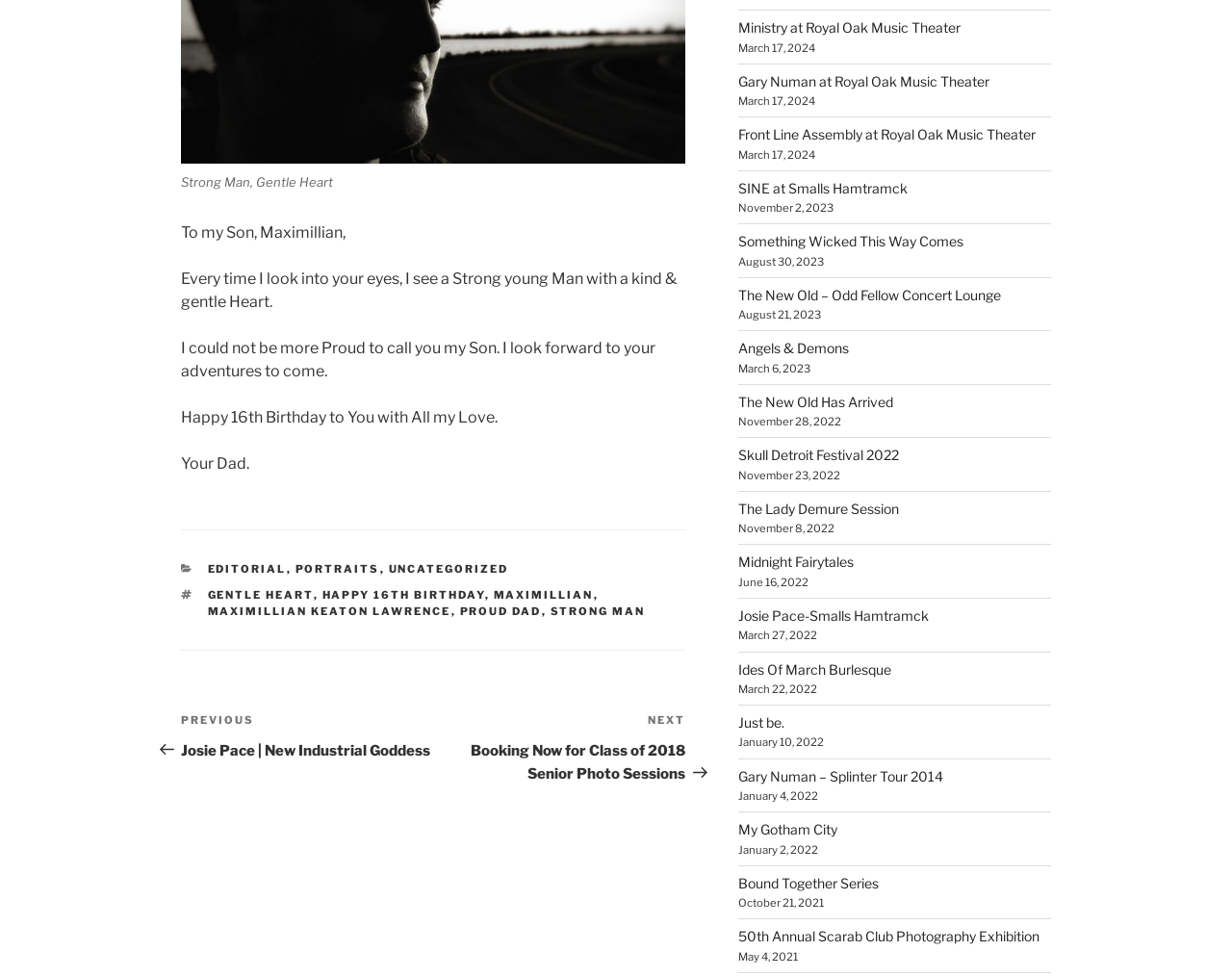Identify the bounding box of the HTML element described as: "The Lady Demure Session".

[0.599, 0.512, 0.729, 0.529]